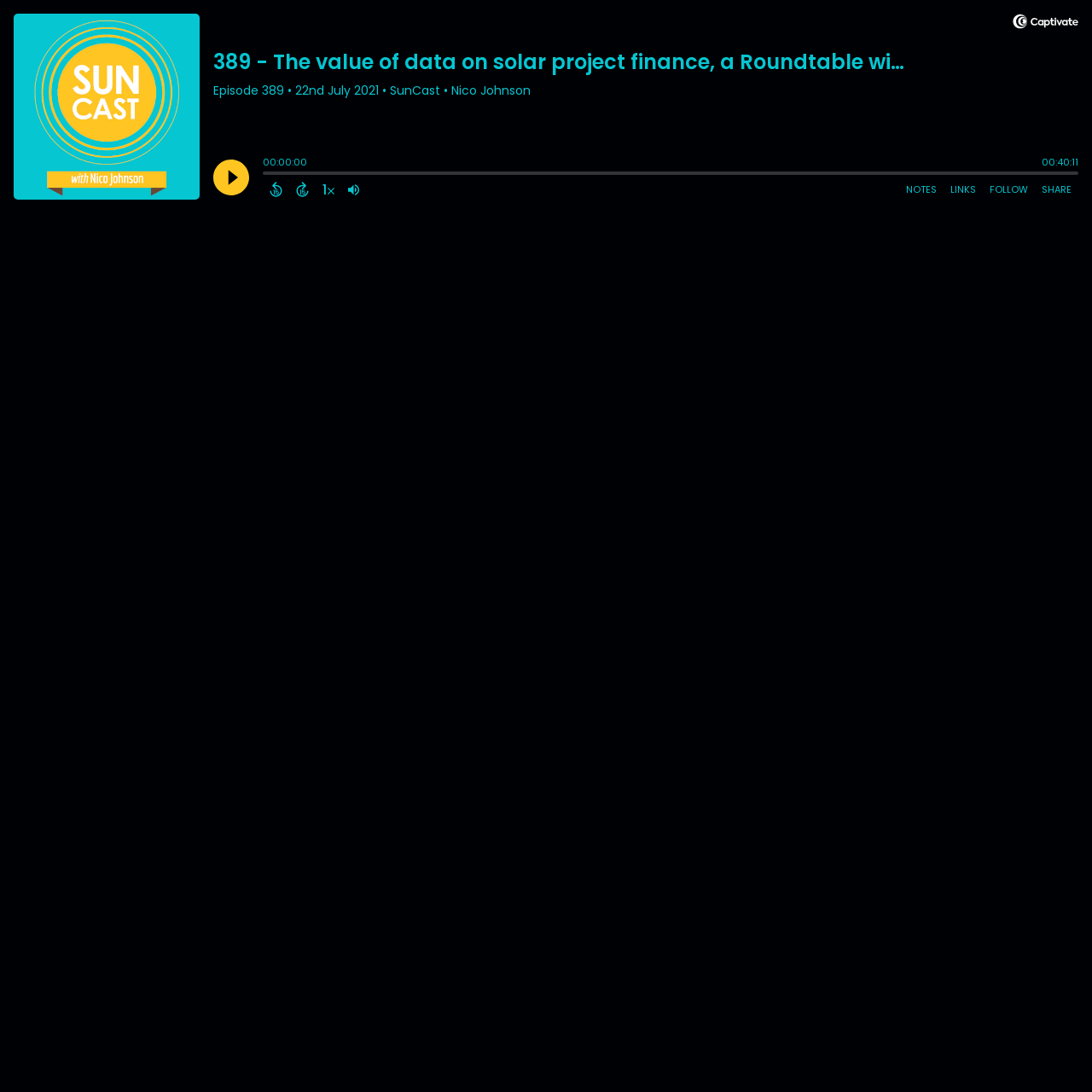Please determine the bounding box coordinates for the element that should be clicked to follow these instructions: "Back 15 seconds".

[0.241, 0.164, 0.265, 0.183]